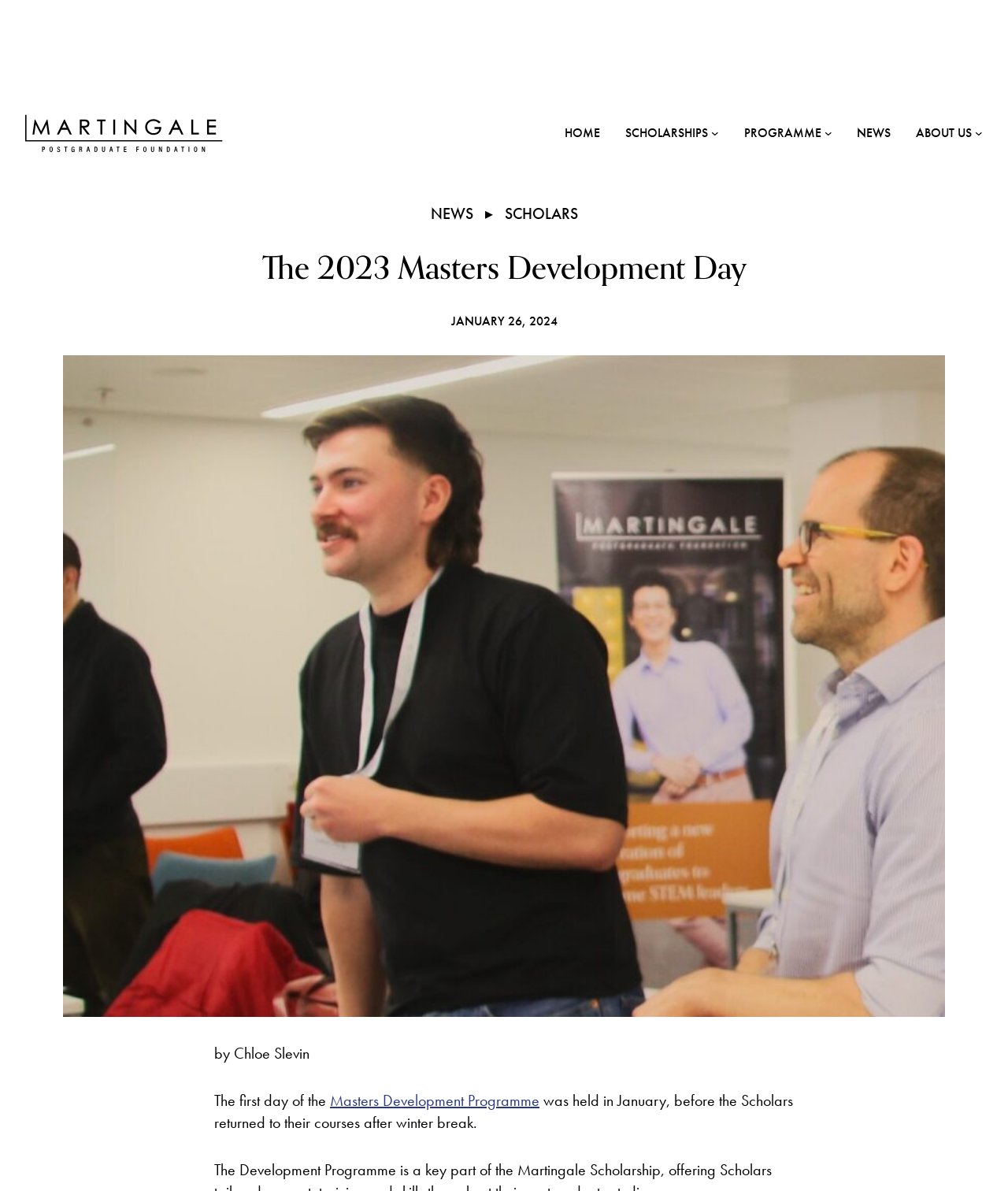Could you specify the bounding box coordinates for the clickable section to complete the following instruction: "Click SCHOLARSHIPS"?

[0.62, 0.03, 0.703, 0.045]